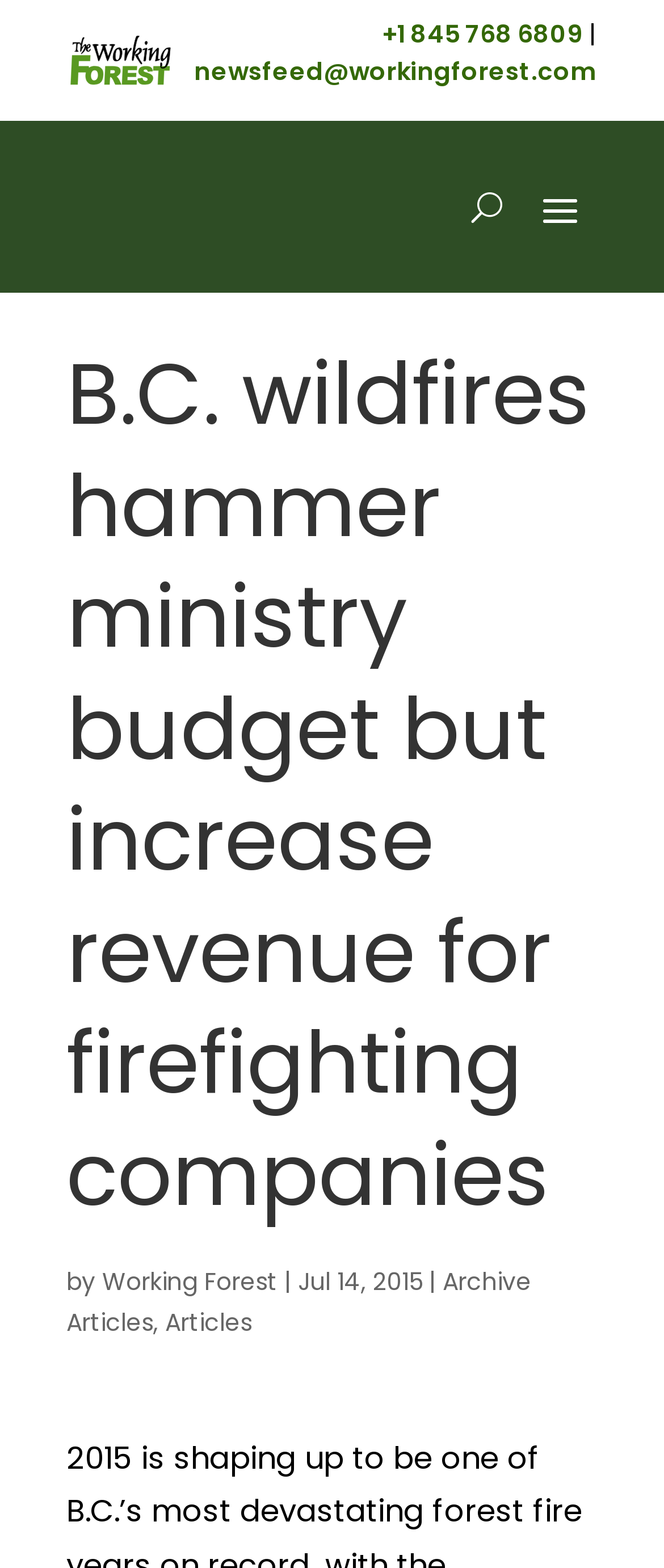What is the headline of the webpage?

B.C. wildfires hammer ministry budget but increase revenue for firefighting companies